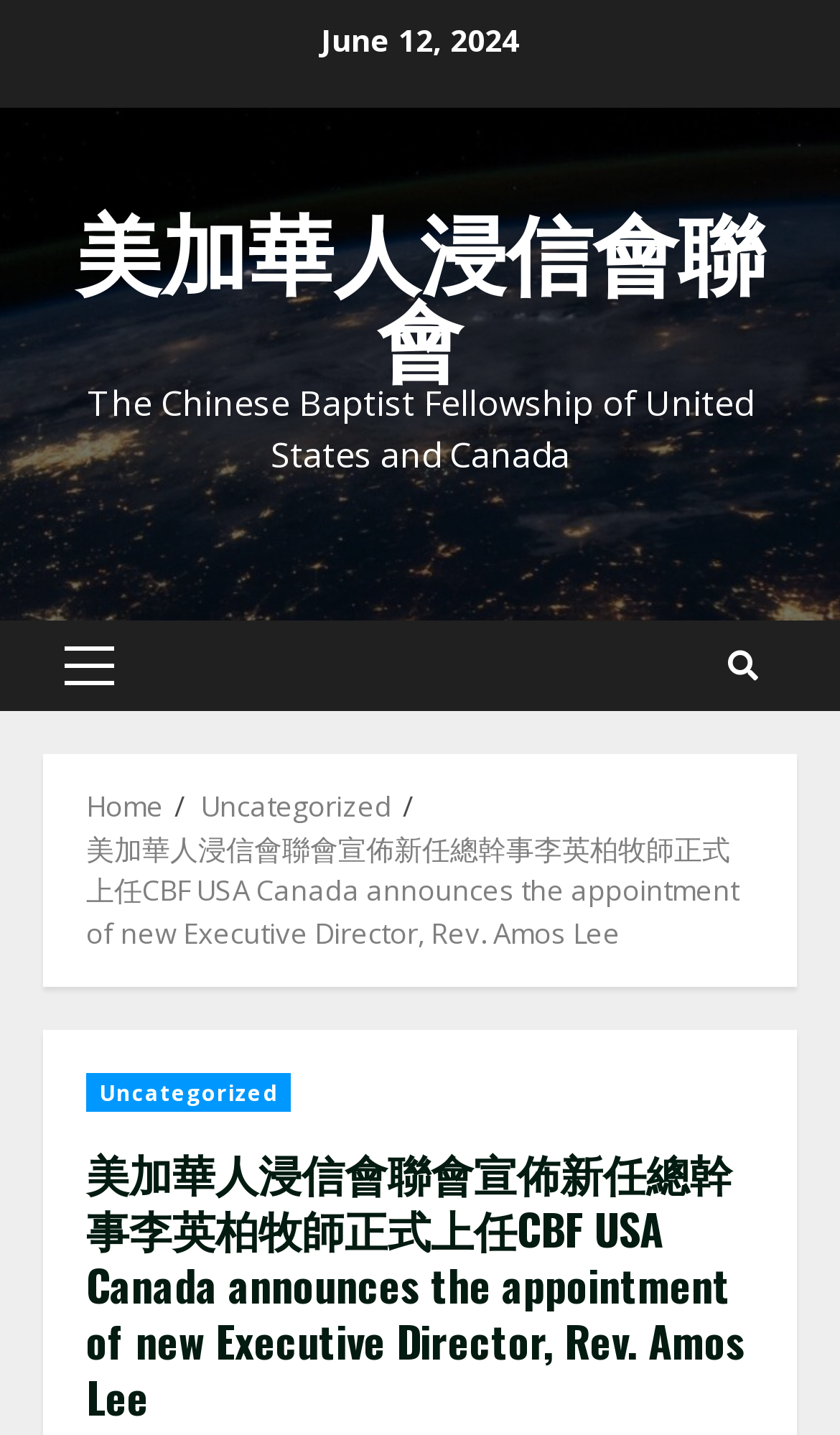Create a detailed summary of all the visual and textual information on the webpage.

The webpage is an announcement page from the Chinese Baptist Fellowship of United States and Canada. At the top, there is a date "June 12, 2024" displayed. Below the date, there is a logo or a link to the organization's website, "美加華人浸信會聯會", which is accompanied by its English name, "The Chinese Baptist Fellowship of United States and Canada". 

To the right of the logo, there is a primary menu button, and next to it, a search icon. Below the logo and the menu, there is a breadcrumb navigation section, which shows the current page's location in the website's hierarchy. The breadcrumbs consist of three links: "Home", "Uncategorized", and the current page's title, "美加華人浸信會聯會宣佈新任總幹事李英柏牧師正式上任CBF USA Canada announces the appointment of new Executive Director, Rev. Amos Lee".

The main content of the page is a single article, which is headed by the same title as the breadcrumb. The article's content is not explicitly described in the accessibility tree, but based on the meta description, it appears to be an announcement about the appointment of Rev. Amos Lee as the new Executive Director of the organization, along with a brief biography of Rev. Lee.